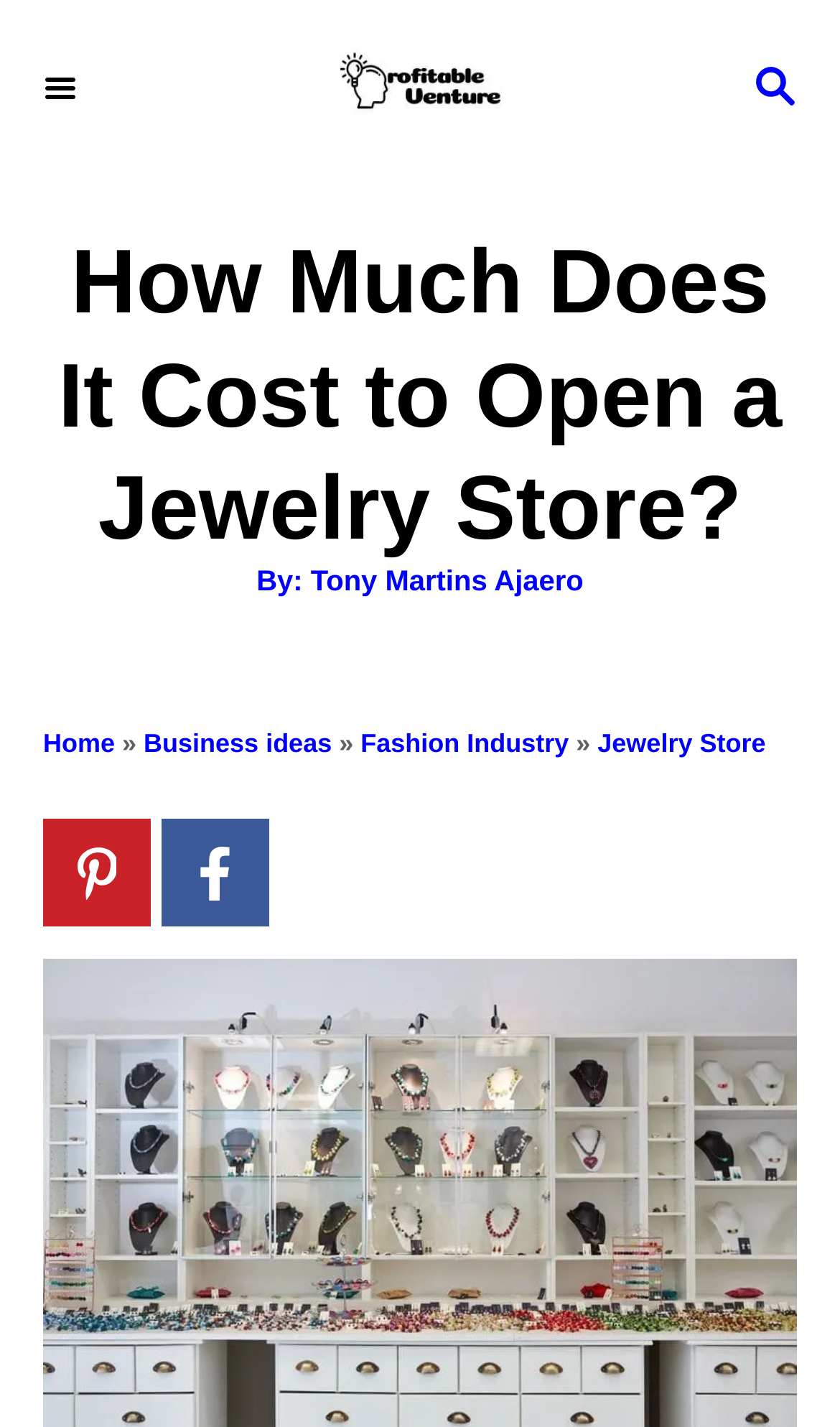Please identify the bounding box coordinates of the clickable region that I should interact with to perform the following instruction: "visit jewelry store page". The coordinates should be expressed as four float numbers between 0 and 1, i.e., [left, top, right, bottom].

[0.711, 0.51, 0.911, 0.531]